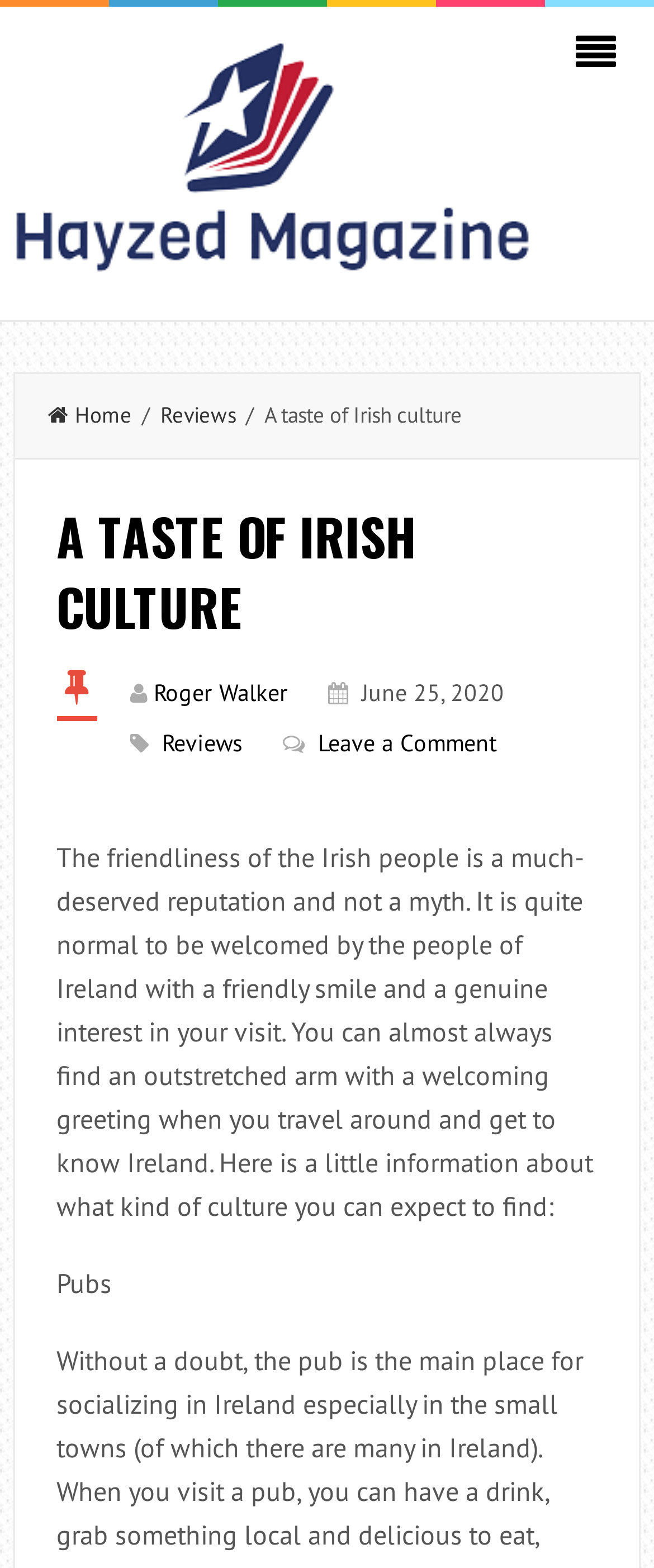What is the first topic mentioned in the article?
Please describe in detail the information shown in the image to answer the question.

The first topic mentioned in the article can be found in the paragraph of text, where the static text element with the text 'Pubs' is located.